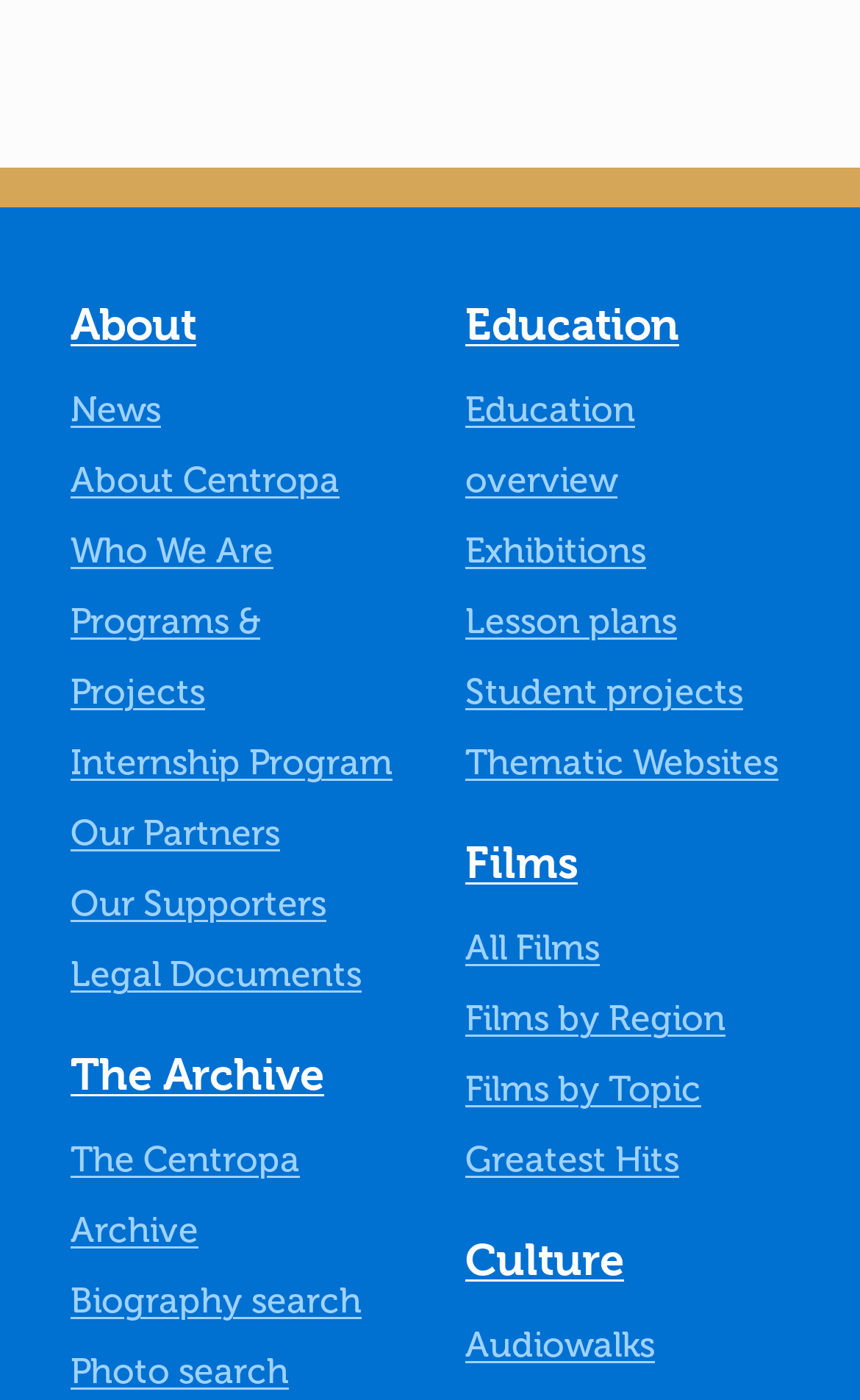What is the first menu item?
Using the image, provide a concise answer in one word or a short phrase.

About